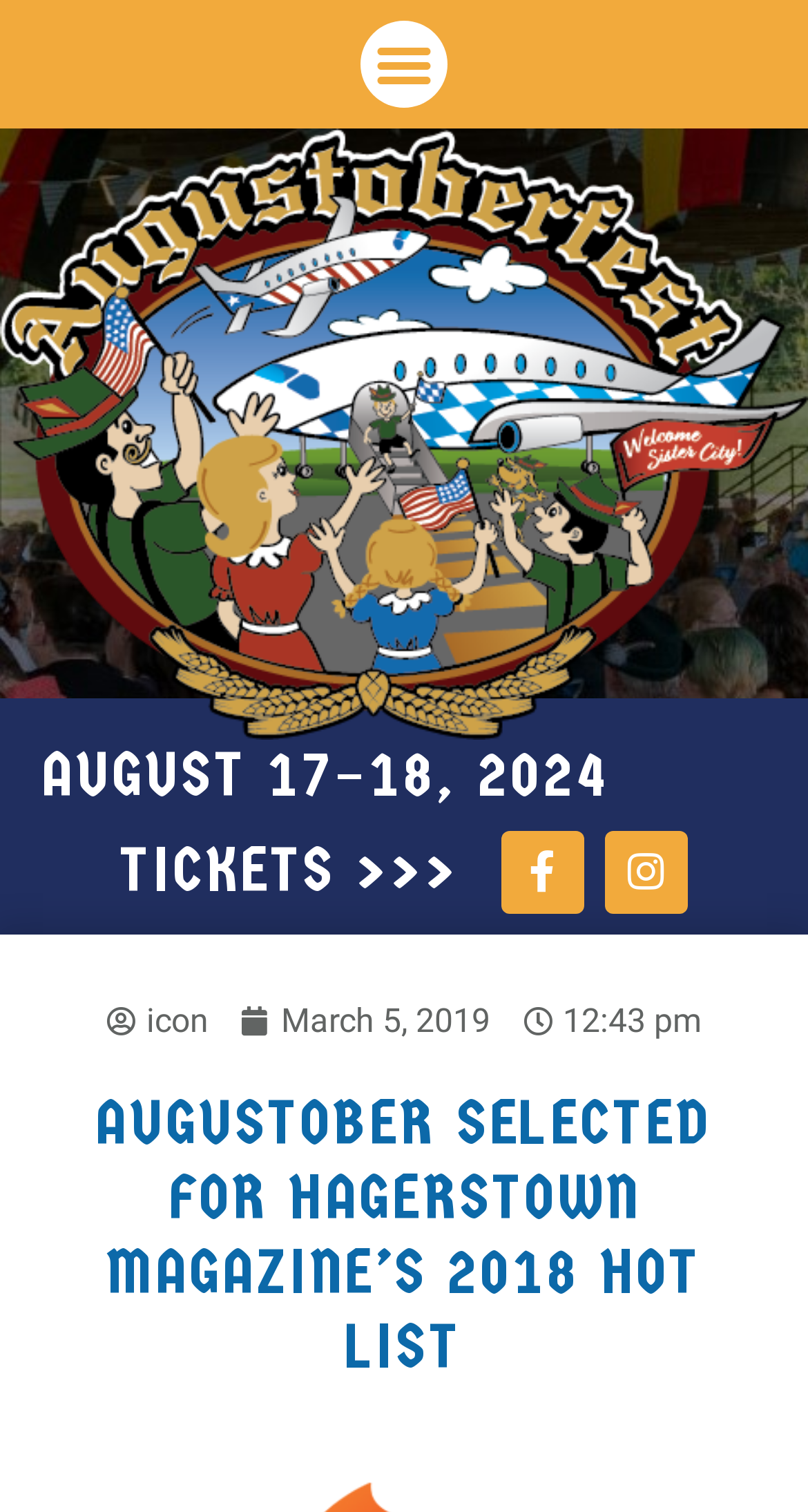Based on the element description Instagram, identify the bounding box of the UI element in the given webpage screenshot. The coordinates should be in the format (top-left x, top-left y, bottom-right x, bottom-right y) and must be between 0 and 1.

[0.748, 0.55, 0.851, 0.605]